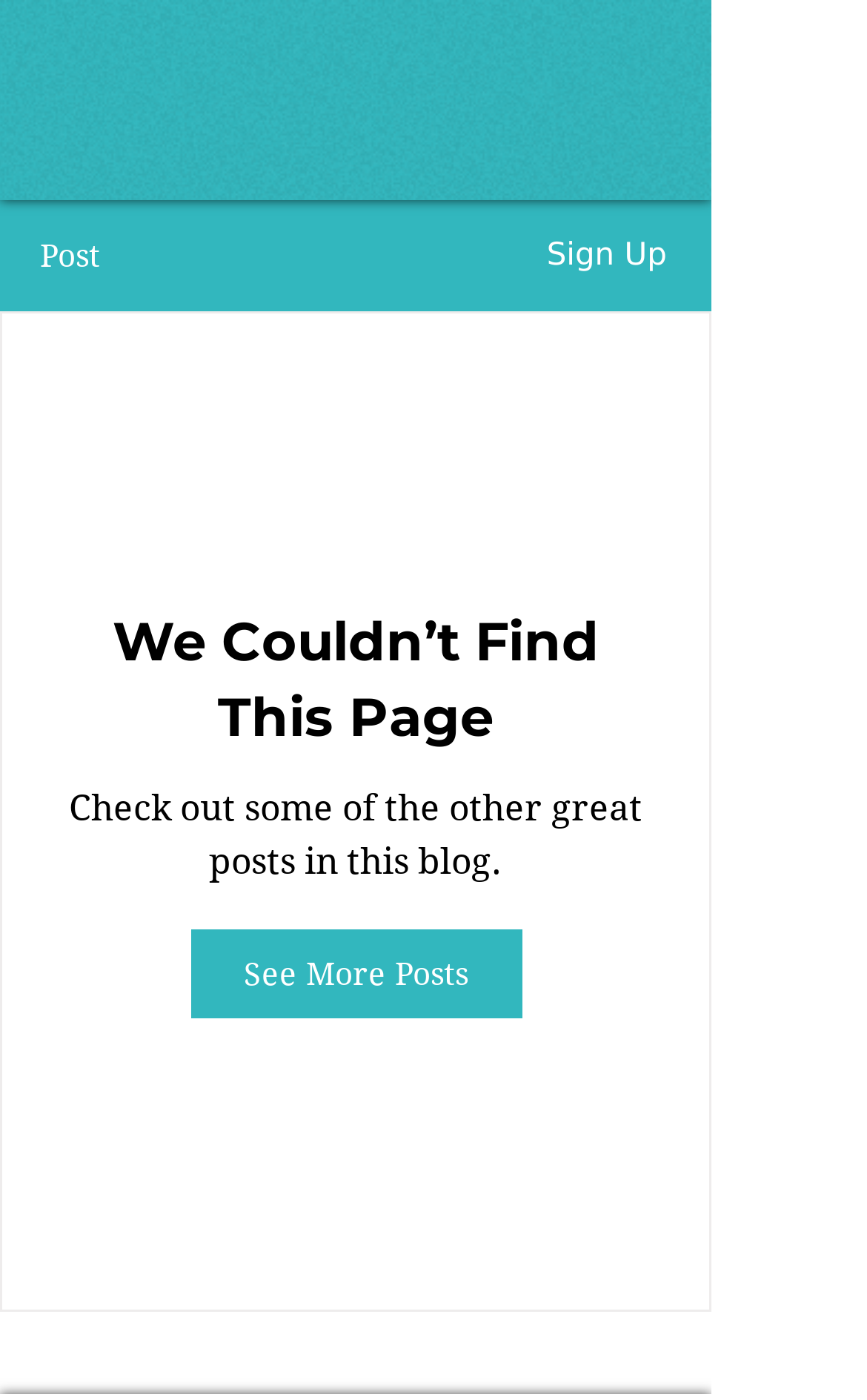Given the description "See More Posts", determine the bounding box of the corresponding UI element.

[0.219, 0.664, 0.601, 0.727]